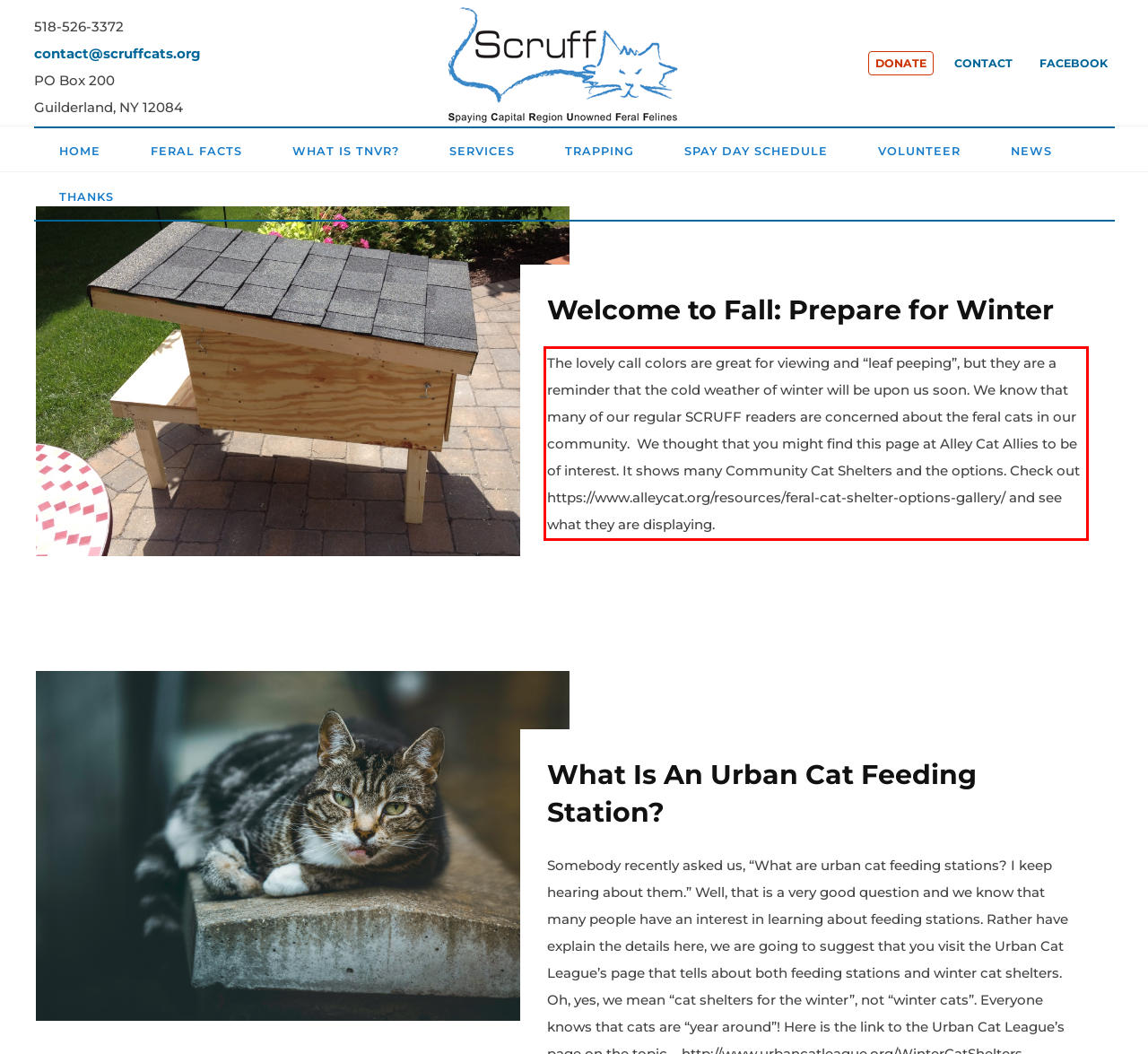Within the screenshot of the webpage, there is a red rectangle. Please recognize and generate the text content inside this red bounding box.

The lovely call colors are great for viewing and “leaf peeping”, but they are a reminder that the cold weather of winter will be upon us soon. We know that many of our regular SCRUFF readers are concerned about the feral cats in our community. We thought that you might find this page at Alley Cat Allies to be of interest. It shows many Community Cat Shelters and the options. Check out https://www.alleycat.org/resources/feral-cat-shelter-options-gallery/ and see what they are displaying.